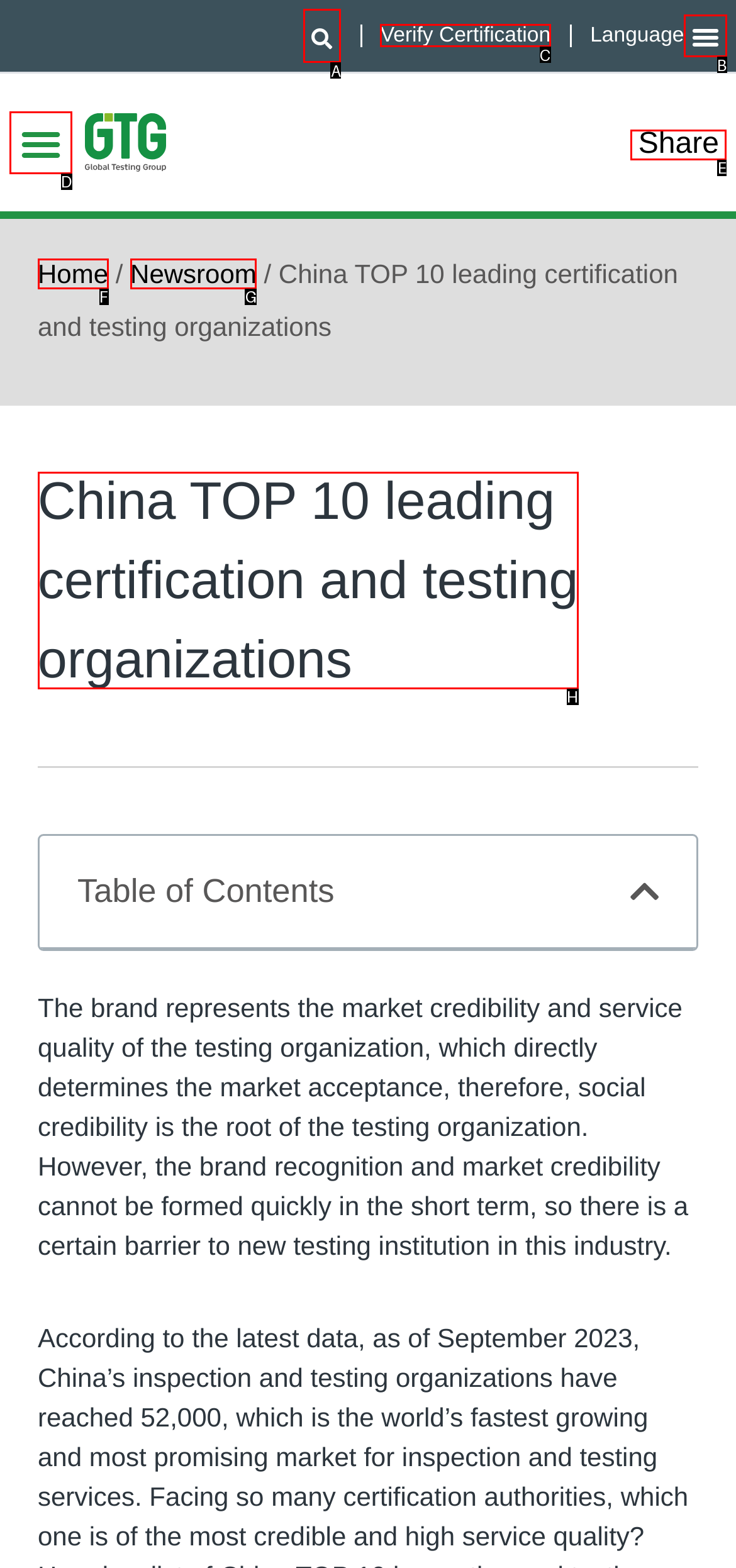Determine which HTML element to click to execute the following task: Search for something Answer with the letter of the selected option.

A